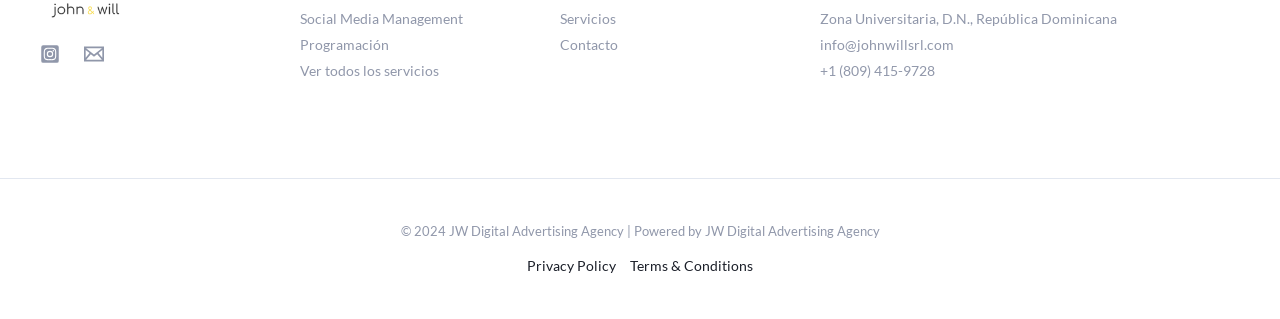Pinpoint the bounding box coordinates of the area that should be clicked to complete the following instruction: "contact via Email". The coordinates must be given as four float numbers between 0 and 1, i.e., [left, top, right, bottom].

[0.066, 0.137, 0.081, 0.199]